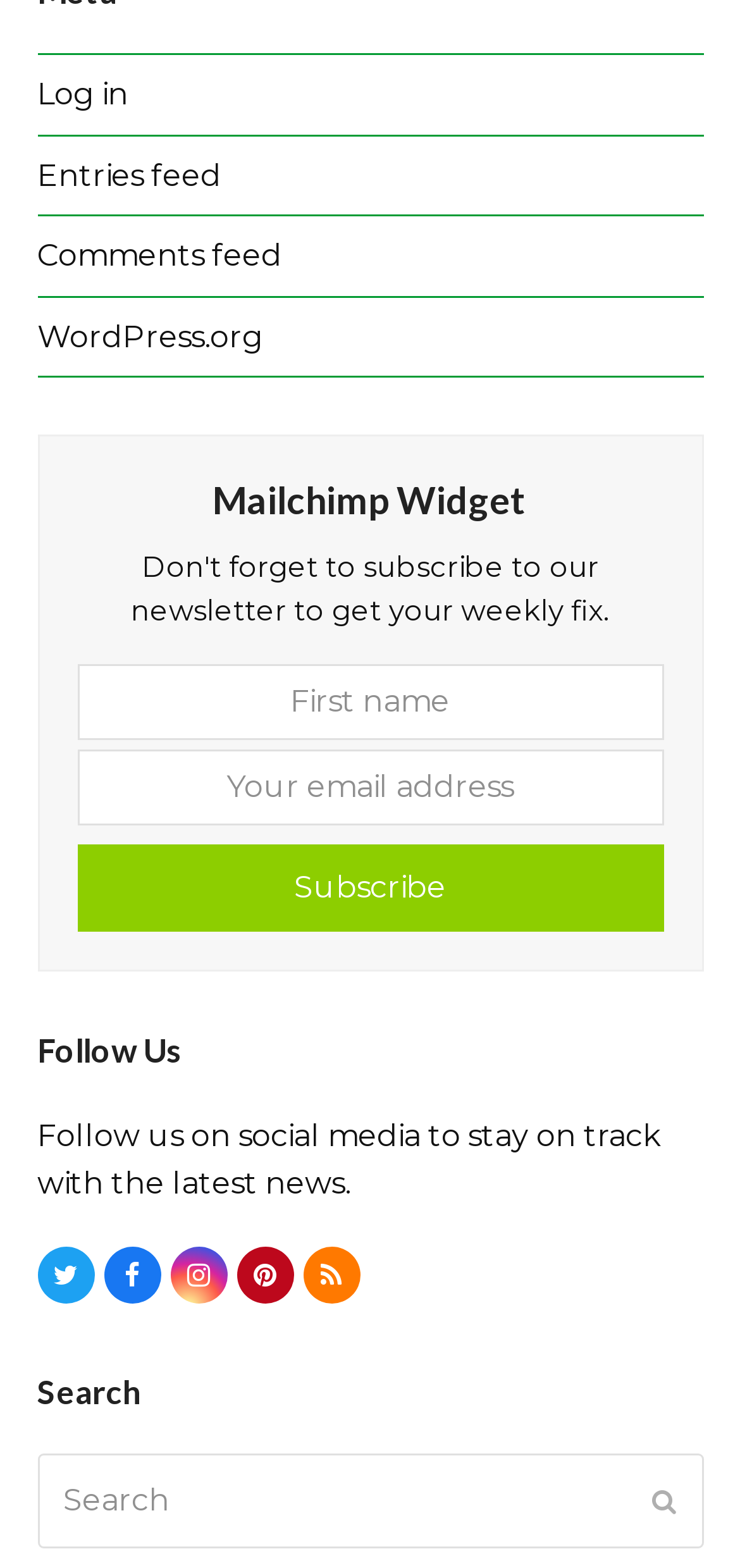Give a one-word or short phrase answer to the question: 
How many links are available in the top section of the webpage?

4